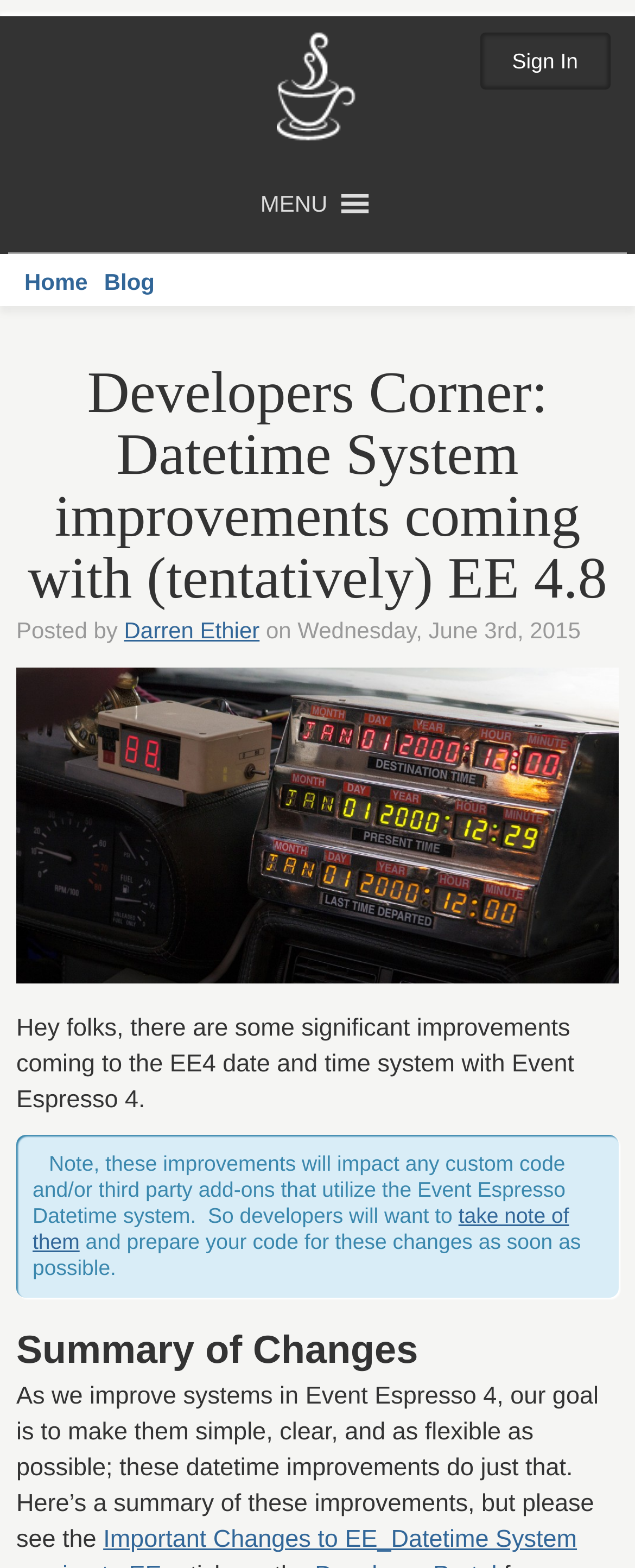Offer a thorough description of the webpage.

The webpage is about the "Datetime System improvements in EE 4.8" in the "Developers Corner" section of the Event Espresso website. At the top, there is a link to "Event Espresso" and a menu button with the label "MENU". On the right side, there is a "Sign In" link. Below these elements, there are navigation links to "Home" and "Blog".

The main content of the page starts with a heading that summarizes the article's topic. Below the heading, there is information about the author, "Darren Ethier", and the date of publication, "Wednesday, June 3rd, 2015". The article's content is divided into paragraphs, with the first paragraph introducing the improvements to the EE4 date and time system. The text warns developers that these changes may impact their custom code and third-party add-ons.

Further down, there is a section with a heading "Summary of Changes", which provides a summary of the improvements made to the datetime system. The text explains that the goal of these changes is to make the systems simple, clear, and flexible.